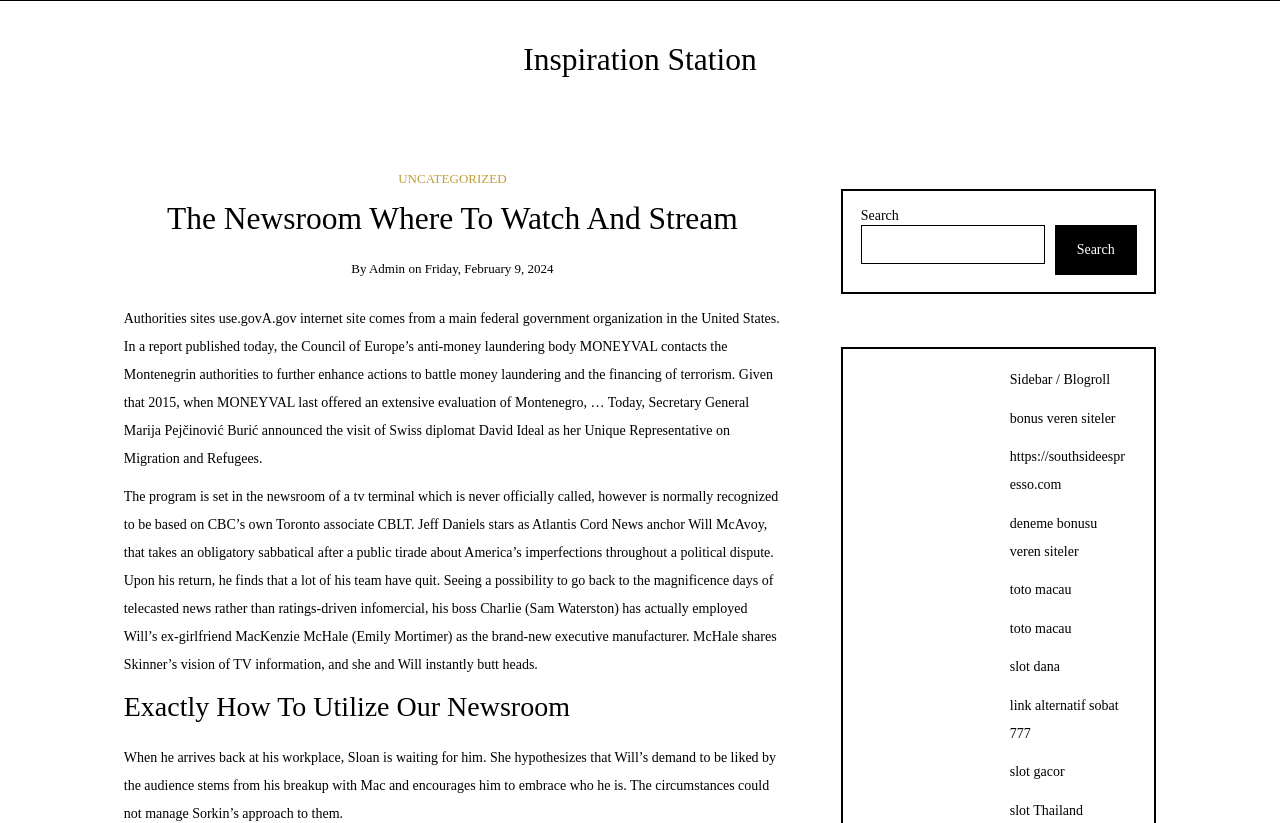Please provide a brief answer to the following inquiry using a single word or phrase:
What is the name of the TV terminal where the newsroom is set?

CBLT